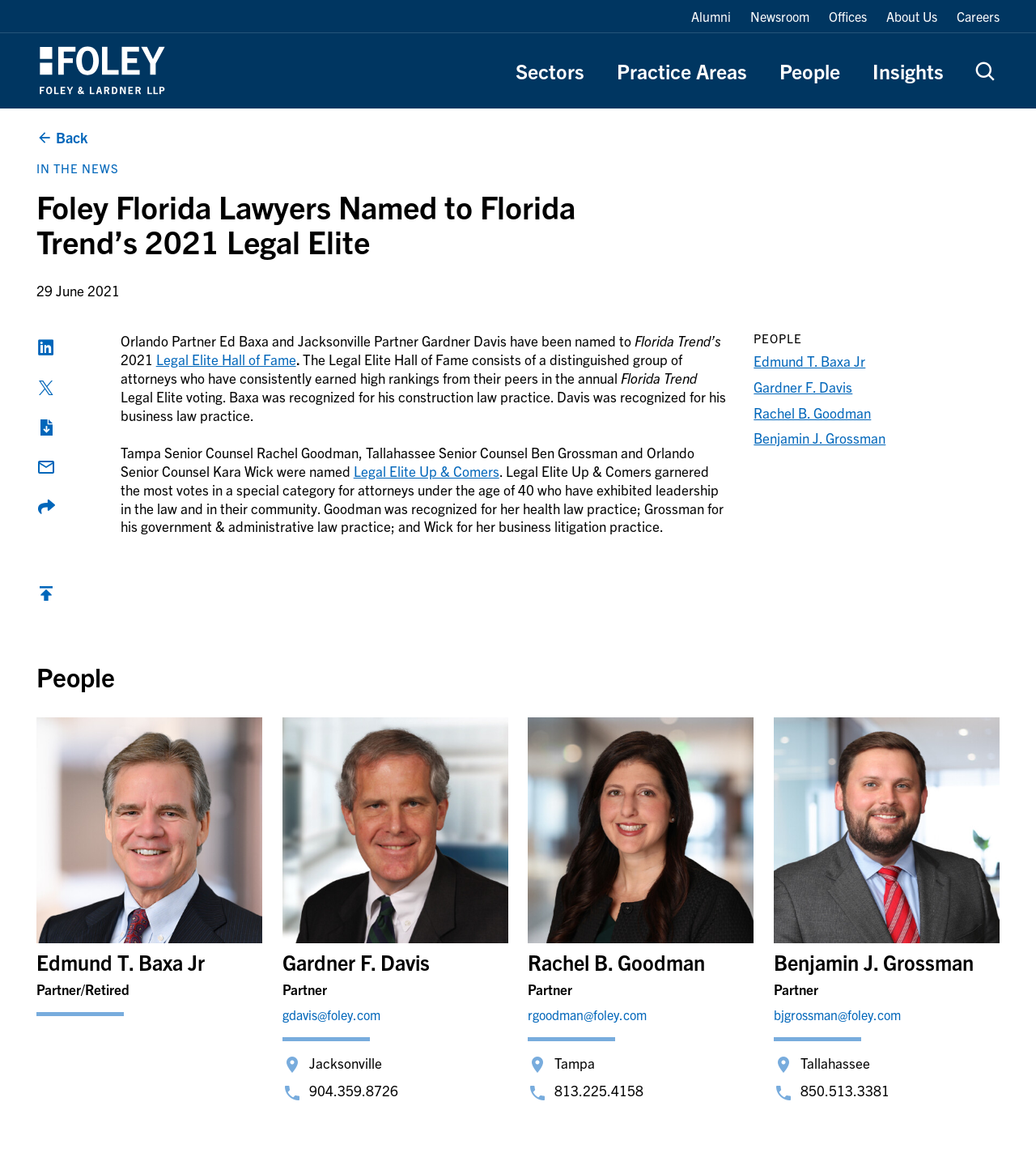Provide your answer to the question using just one word or phrase: What is Gardner Davis's practice area?

Business law